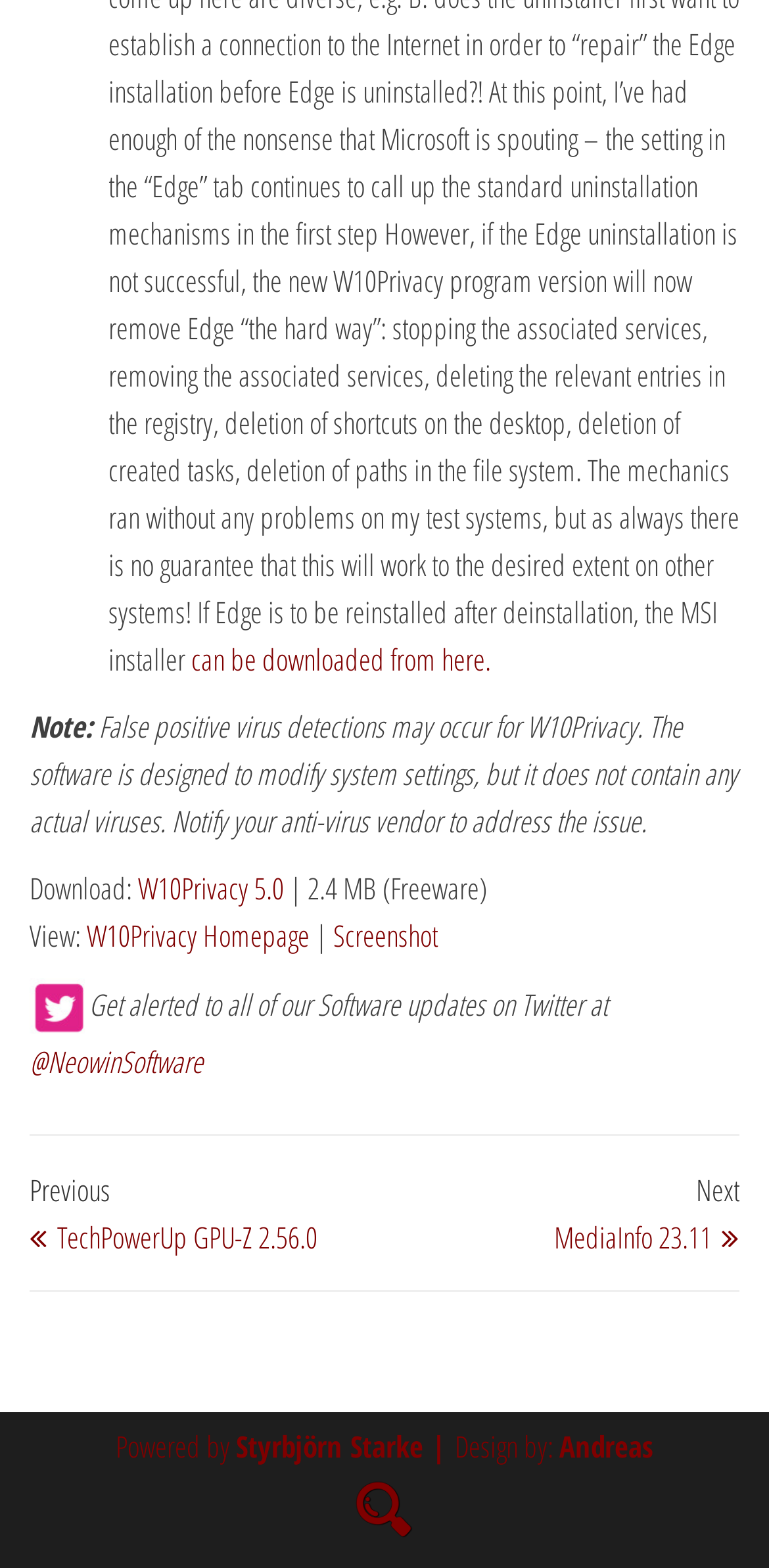What is the purpose of the software W10Privacy?
Refer to the screenshot and answer in one word or phrase.

Modify system settings